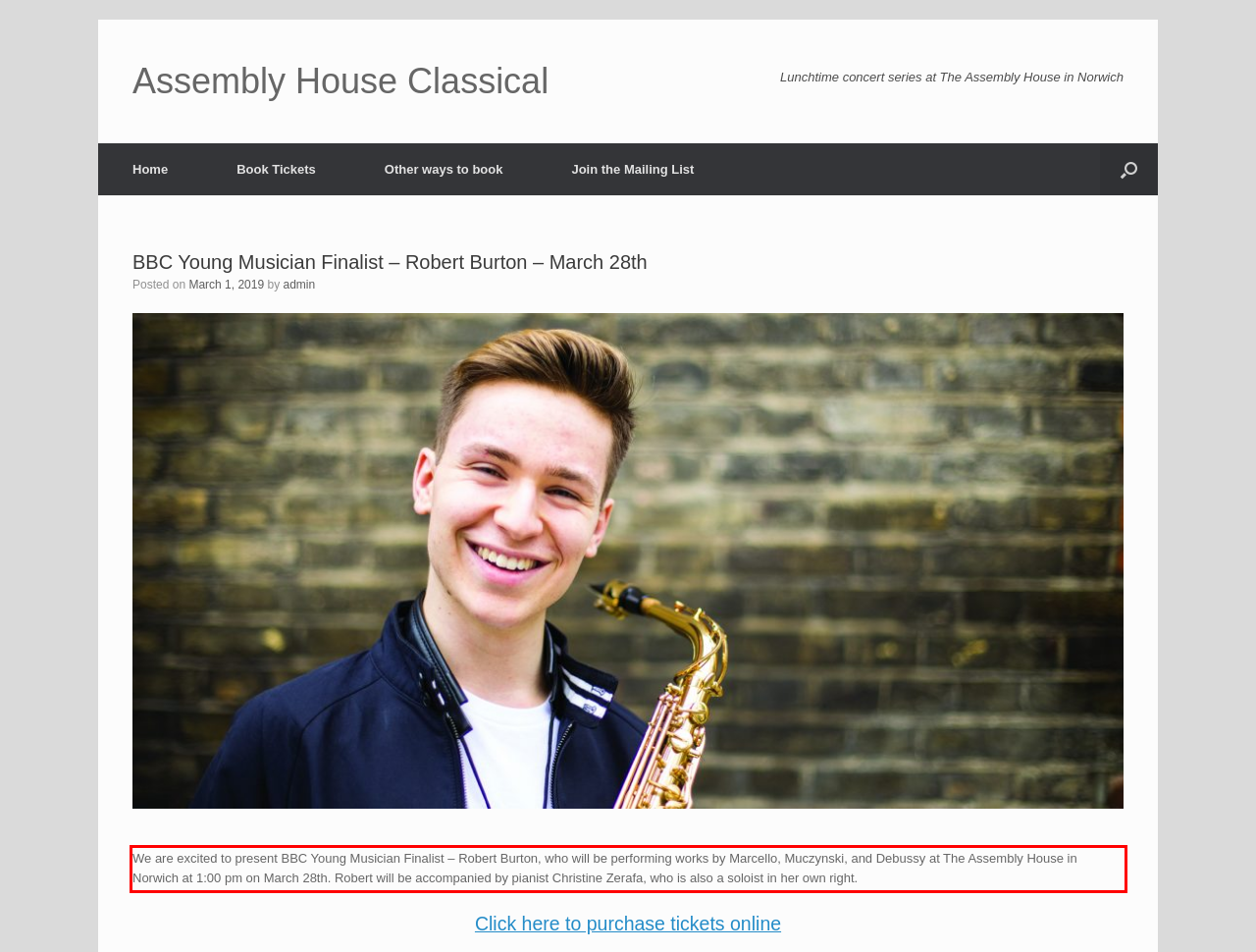Given a screenshot of a webpage with a red bounding box, please identify and retrieve the text inside the red rectangle.

We are excited to present BBC Young Musician Finalist – Robert Burton, who will be performing works by Marcello, Muczynski, and Debussy at The Assembly House in Norwich at 1:00 pm on March 28th. Robert will be accompanied by pianist Christine Zerafa, who is also a soloist in her own right.